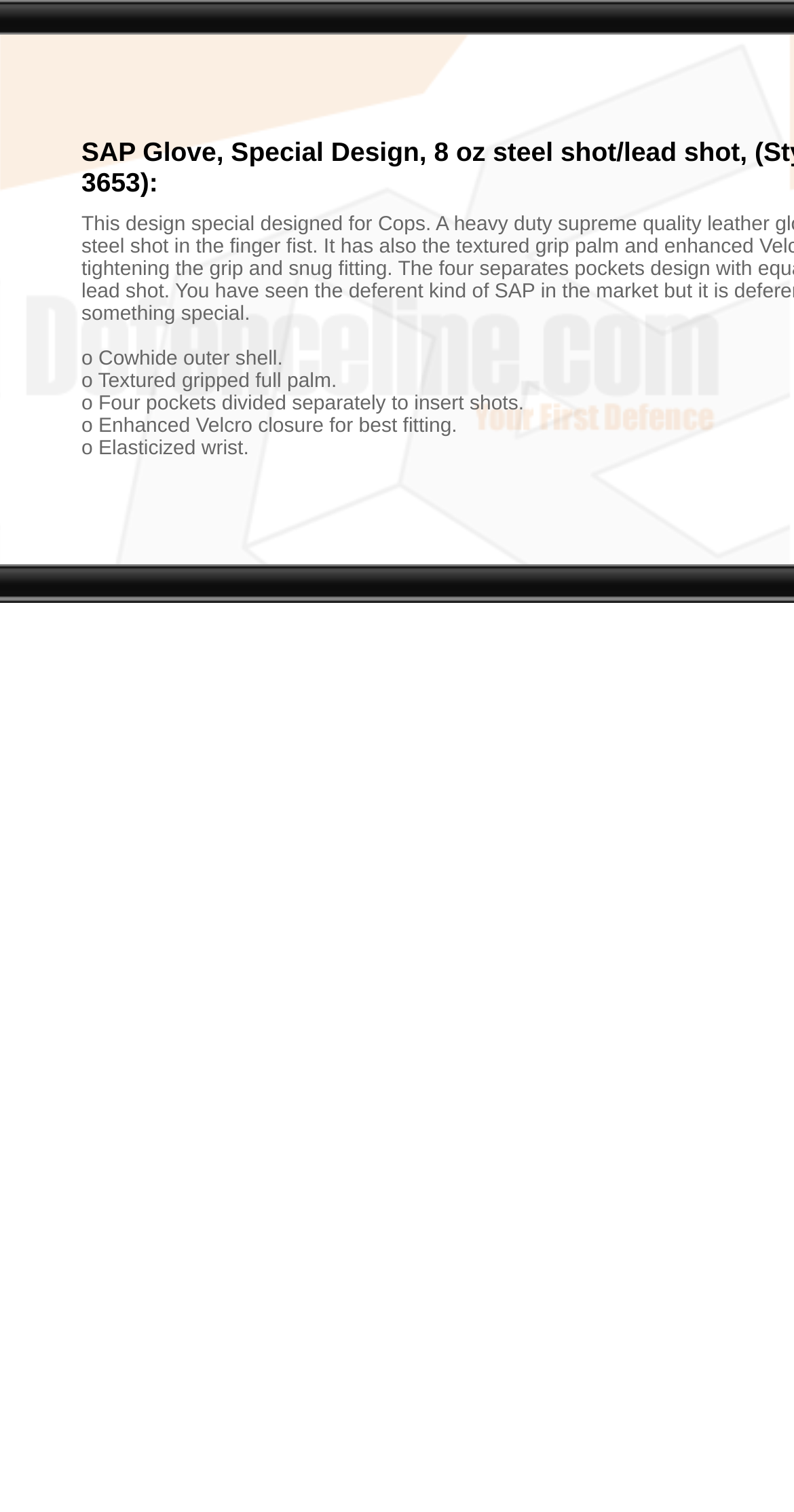What is the feature of the wrist?
Provide an in-depth and detailed answer to the question.

According to the webpage, I found a StaticText element that says 'o Elasticized wrist.' This indicates that the wrist of the SAP Gloves is elasticized.